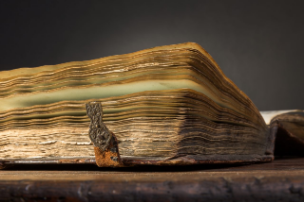Please provide a short answer using a single word or phrase for the question:
What is the color of the book's pages?

Yellowed